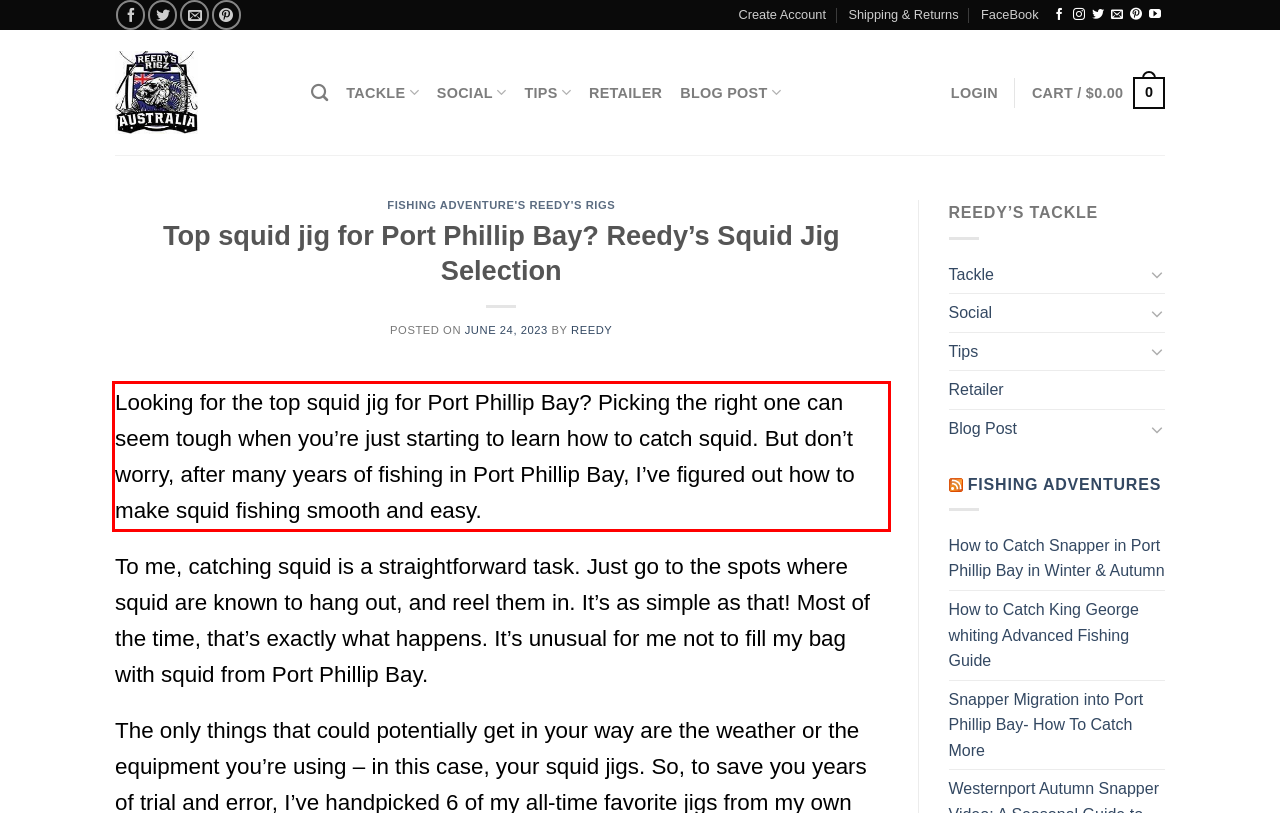Given a screenshot of a webpage with a red bounding box, extract the text content from the UI element inside the red bounding box.

Looking for the top squid jig for Port Phillip Bay? Picking the right one can seem tough when you’re just starting to learn how to catch squid. But don’t worry, after many years of fishing in Port Phillip Bay, I’ve figured out how to make squid fishing smooth and easy.